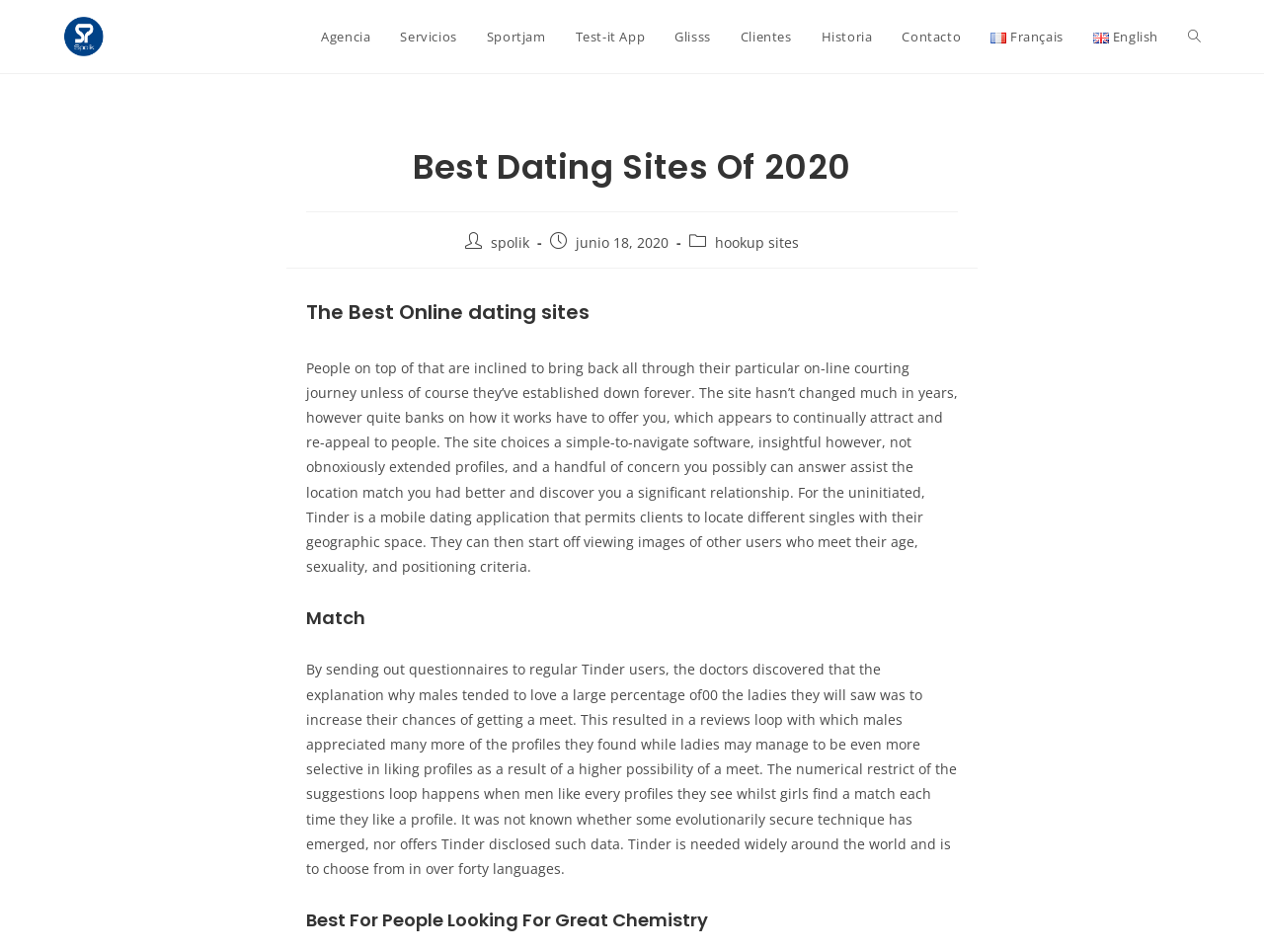Give an in-depth explanation of the webpage layout and content.

This webpage appears to be a blog post or article about online dating sites, specifically discussing the best online dating sites. At the top of the page, there is a logo and a navigation menu with links to various sections of the website, including "Agencia", "Servicios", "Sportjam", and others.

Below the navigation menu, there is a heading that reads "Best Dating Sites Of 2020". Underneath this heading, there is a section with information about the author of the post and the date it was published.

The main content of the page is divided into sections, each with its own heading. The first section is titled "The Best Online dating sites" and discusses how people tend to return to online dating unless they've found a long-term partner. It also describes the features of a dating site, including a simple-to-navigate interface, insightful profiles, and a questionnaire to help match users.

The next section is titled "Match" and discusses a study on Tinder users, including how men tend to like a large percentage of profiles to increase their chances of getting a match, while women are more selective.

Finally, there is a section titled "Best For People Looking For Great Chemistry", although the content of this section is not fully described.

Throughout the page, there are no images other than the logo at the top. The layout is clean and easy to read, with clear headings and concise text.